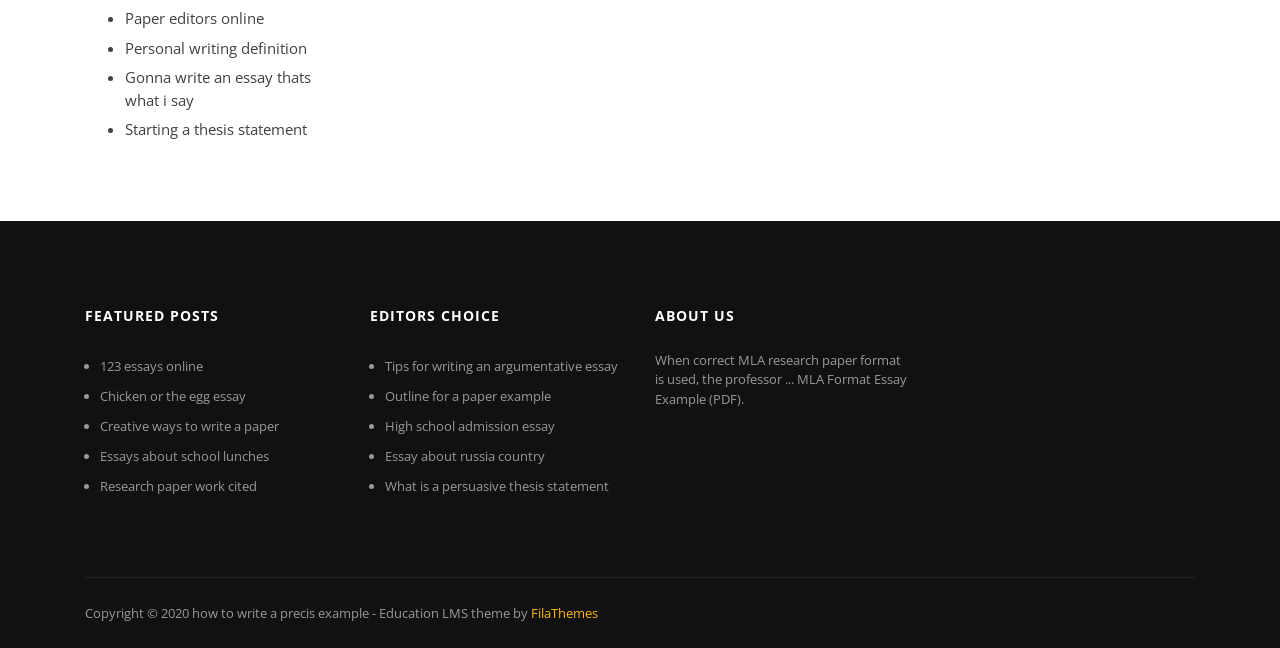Please determine the bounding box coordinates of the section I need to click to accomplish this instruction: "Read 'Tips for writing an argumentative essay'".

[0.301, 0.551, 0.483, 0.578]